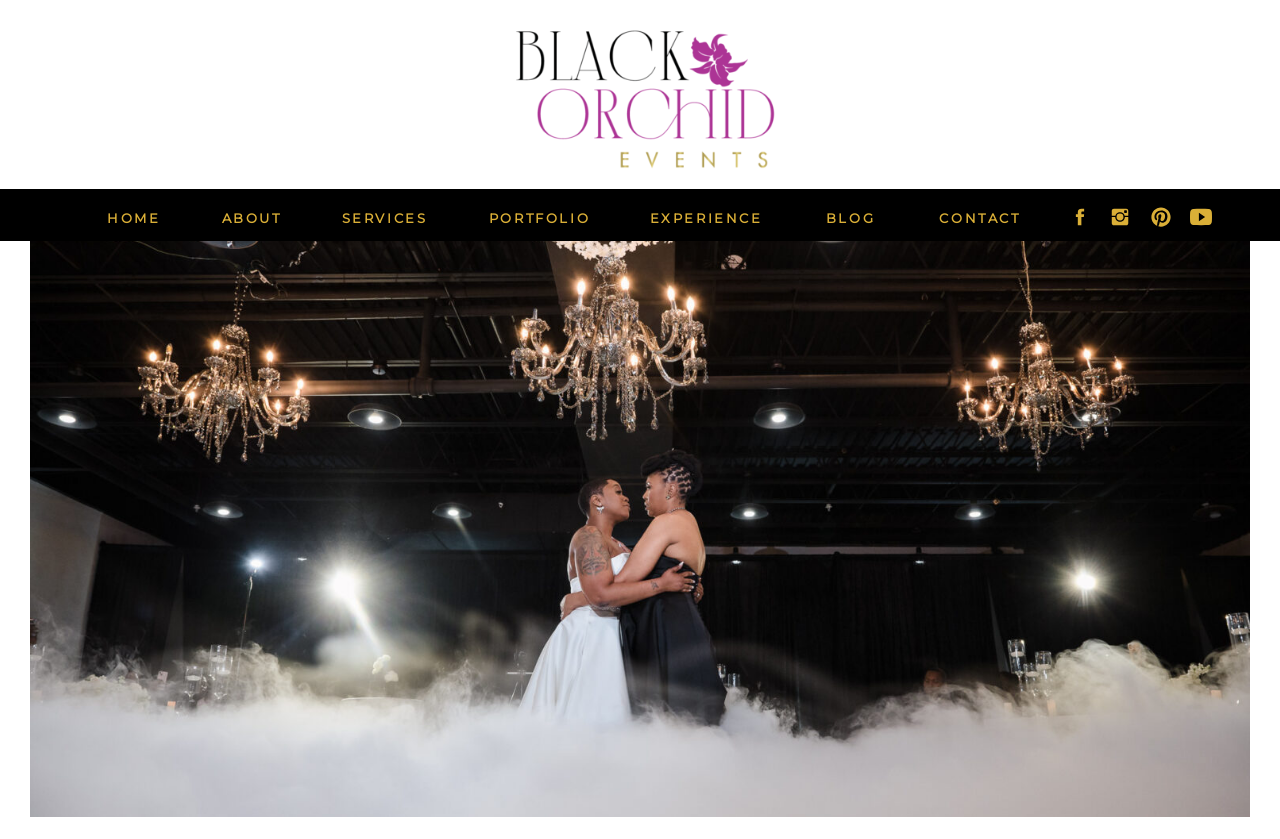Respond with a single word or phrase to the following question: What is the theme of the webpage?

Wedding